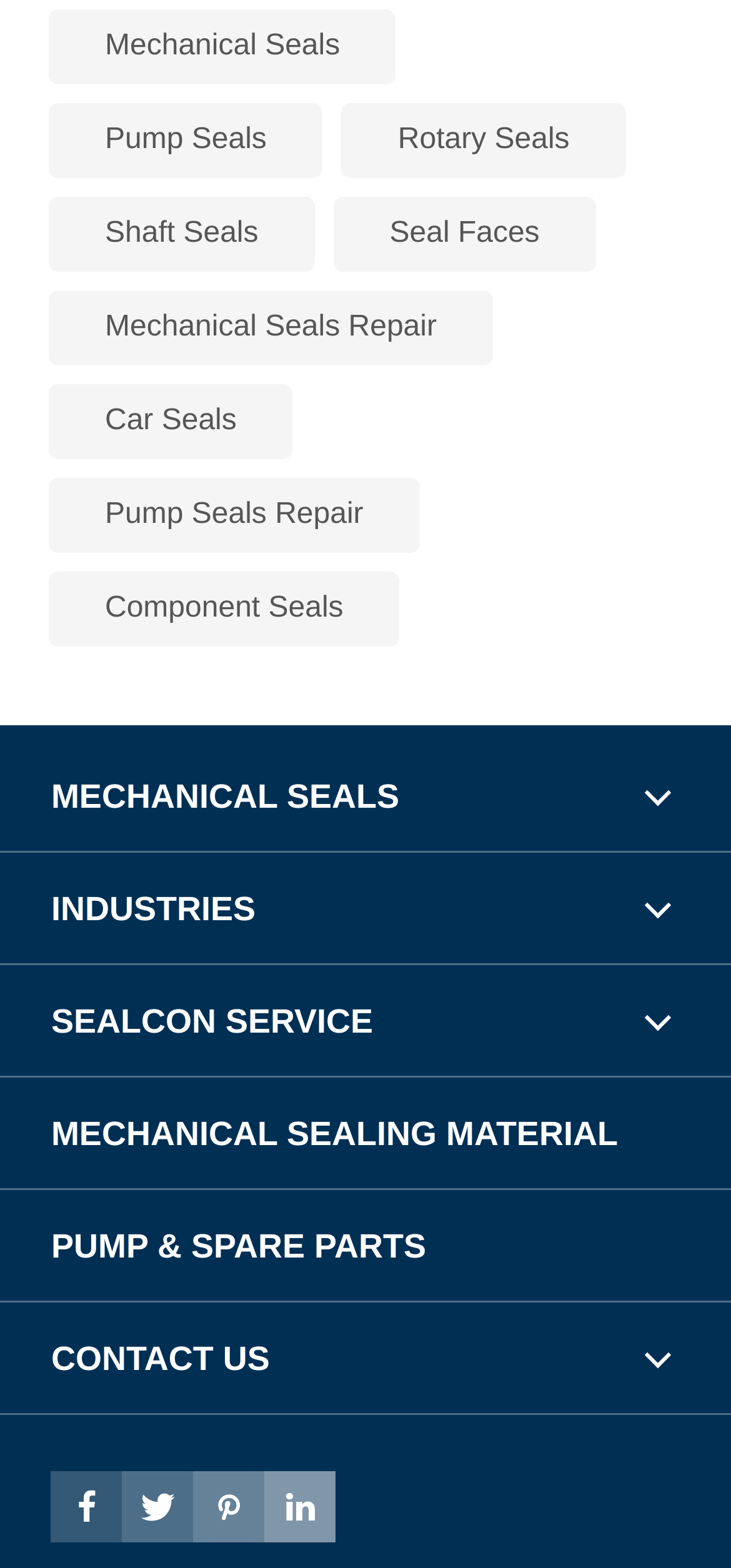Provide the bounding box coordinates of the UI element this sentence describes: "".

[0.362, 0.938, 0.46, 0.984]